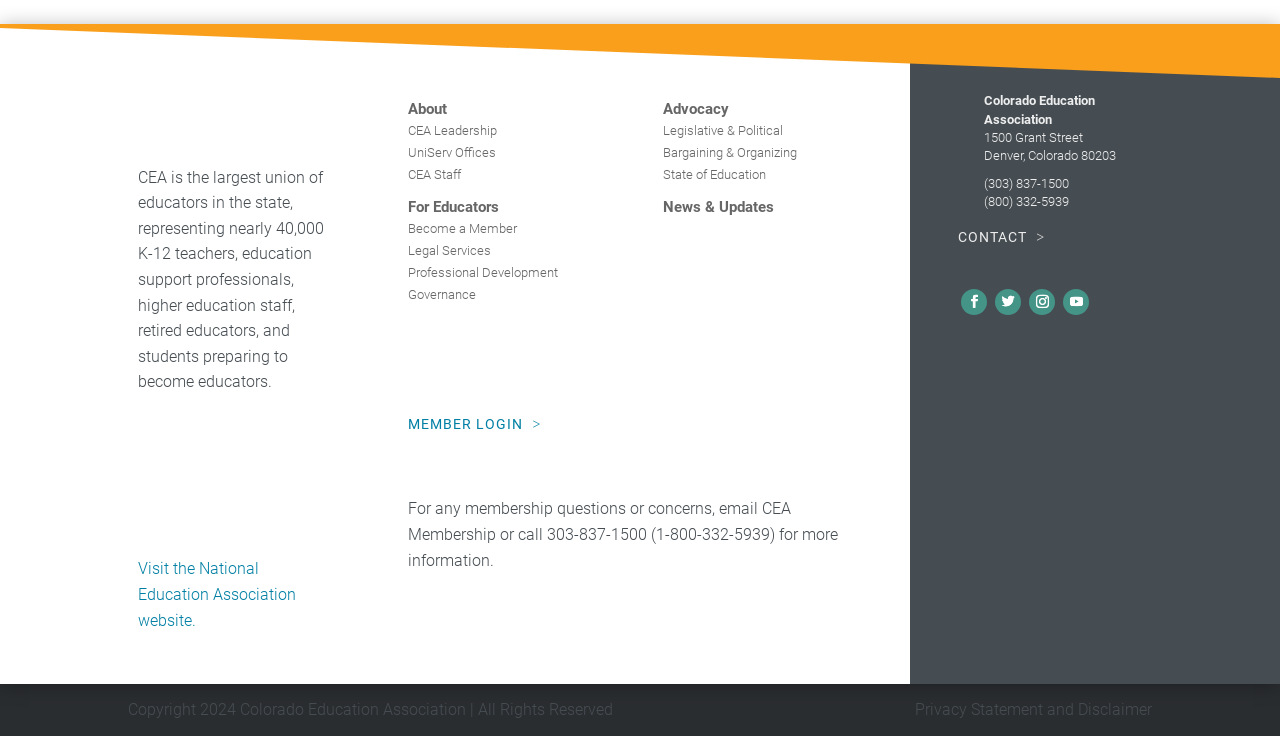How many social media links are there?
Look at the webpage screenshot and answer the question with a detailed explanation.

I counted the number of link elements with bounding box coordinates between [0.751, 0.392] and [0.851, 0.427], which are the social media links. There are 4 social media links in total.